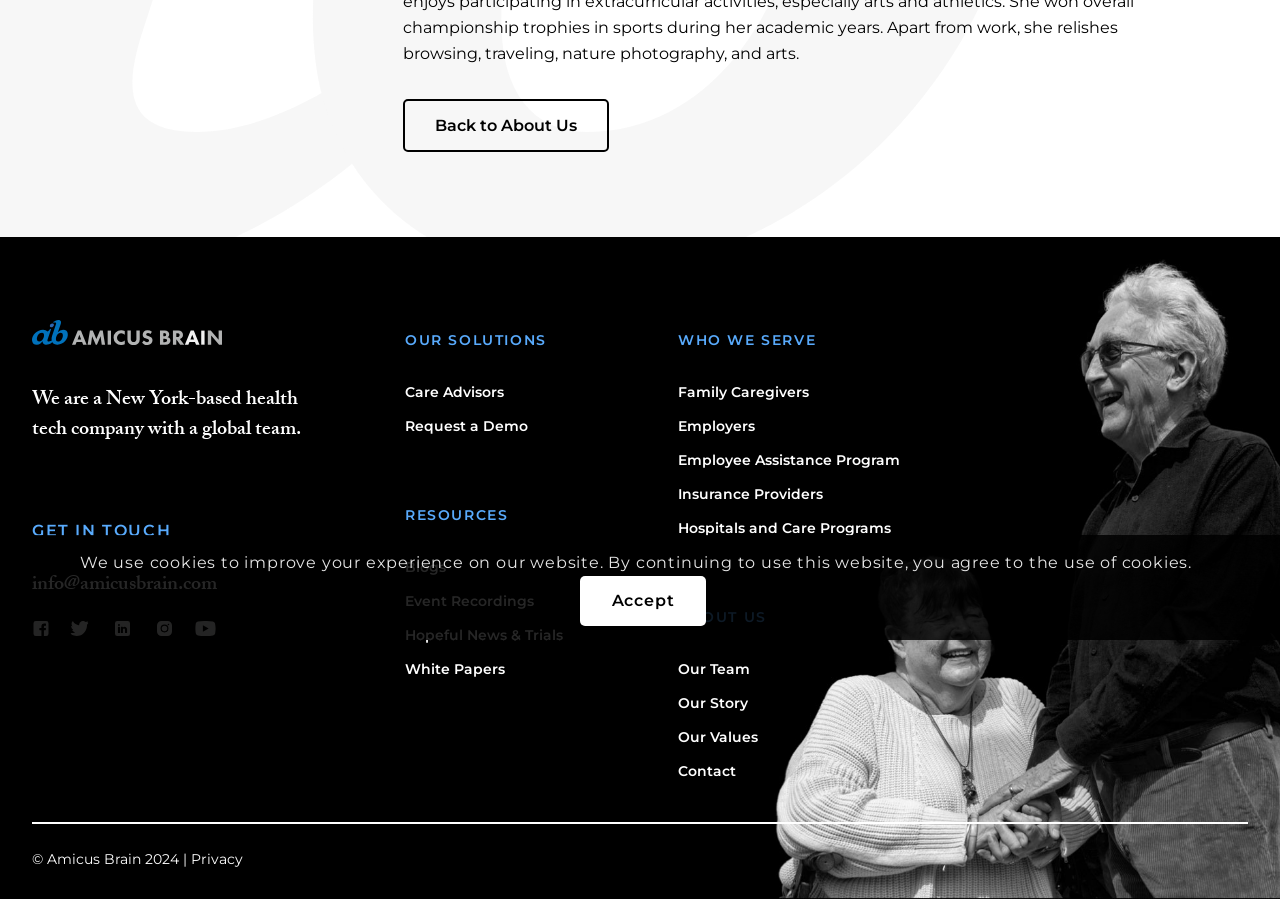Find the bounding box of the web element that fits this description: "Hopeful News & Trials".

[0.316, 0.696, 0.44, 0.716]